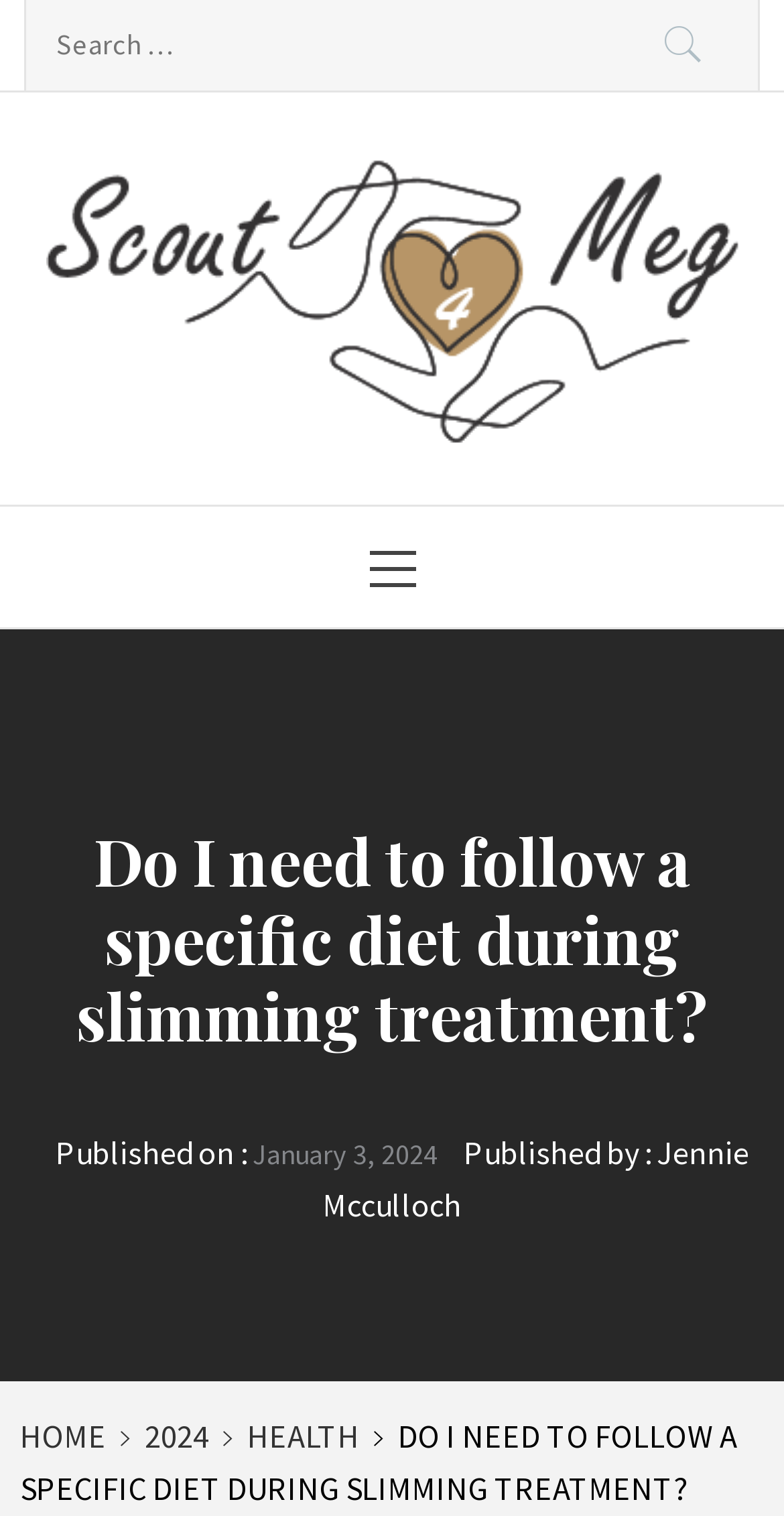Could you determine the bounding box coordinates of the clickable element to complete the instruction: "Click on the Scout 4 Meg link"? Provide the coordinates as four float numbers between 0 and 1, i.e., [left, top, right, bottom].

[0.058, 0.102, 0.581, 0.17]